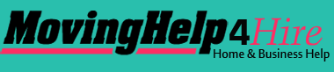What is the purpose of the service?
Kindly answer the question with as much detail as you can.

The image showcases the logo of 'MovingHelp4Hire', a service designed to assist both homes and businesses with their moving needs, indicating that the purpose of the service is to provide moving assistance.